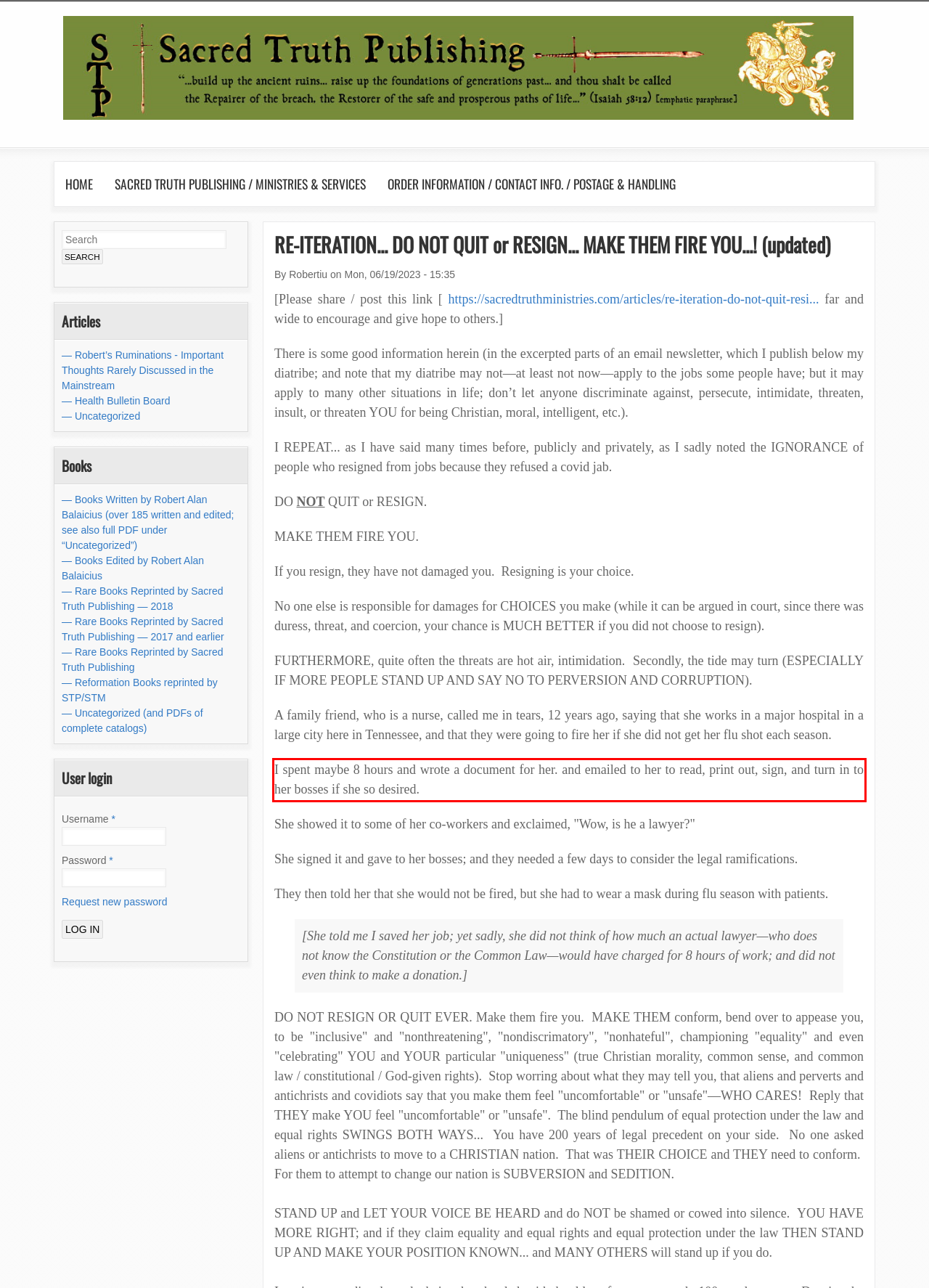Please recognize and transcribe the text located inside the red bounding box in the webpage image.

I spent maybe 8 hours and wrote a document for her. and emailed to her to read, print out, sign, and turn in to her bosses if she so desired.